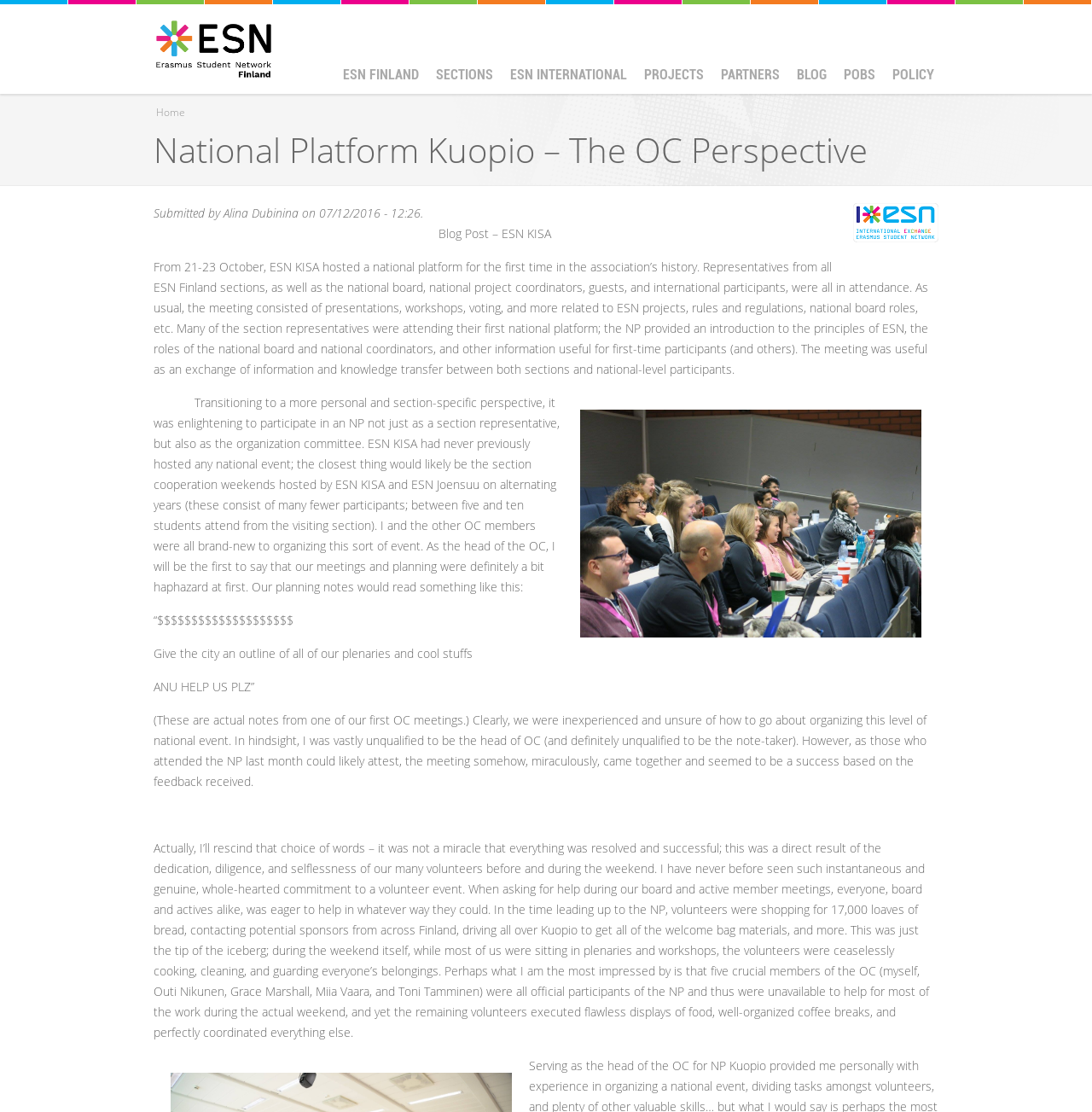Identify the main heading of the webpage and provide its text content.

National Platform Kuopio – The OC Perspective